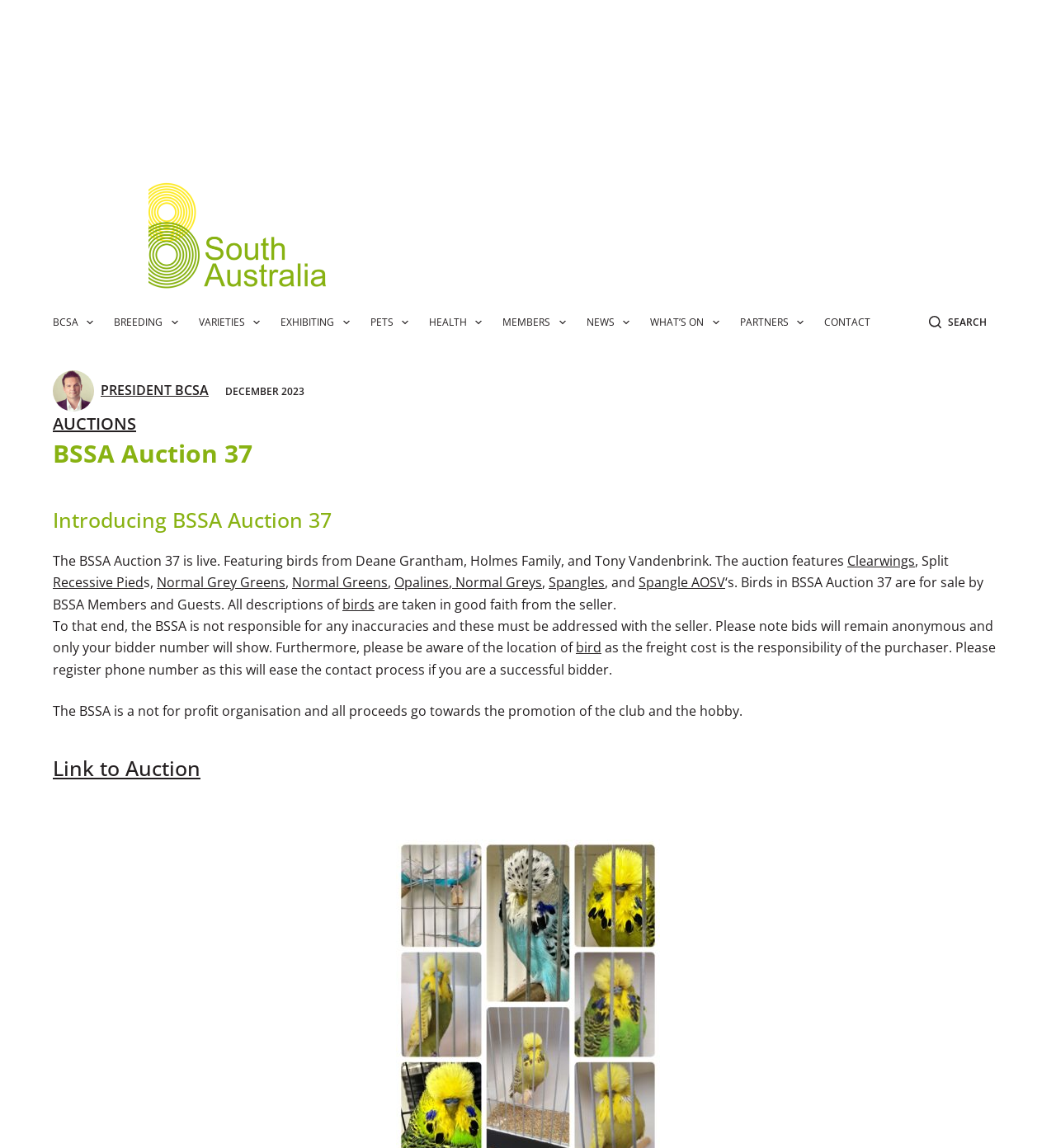Pinpoint the bounding box coordinates of the clickable element needed to complete the instruction: "Read about 'BSSA Auction 37'". The coordinates should be provided as four float numbers between 0 and 1: [left, top, right, bottom].

[0.05, 0.378, 0.95, 0.411]